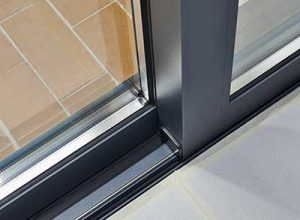Based on the image, provide a detailed response to the question:
What is visible adjacent to the glass?

According to the caption, adjacent to the glass, the floor is visible, highlighting the smooth surface that complements the door's functionality.